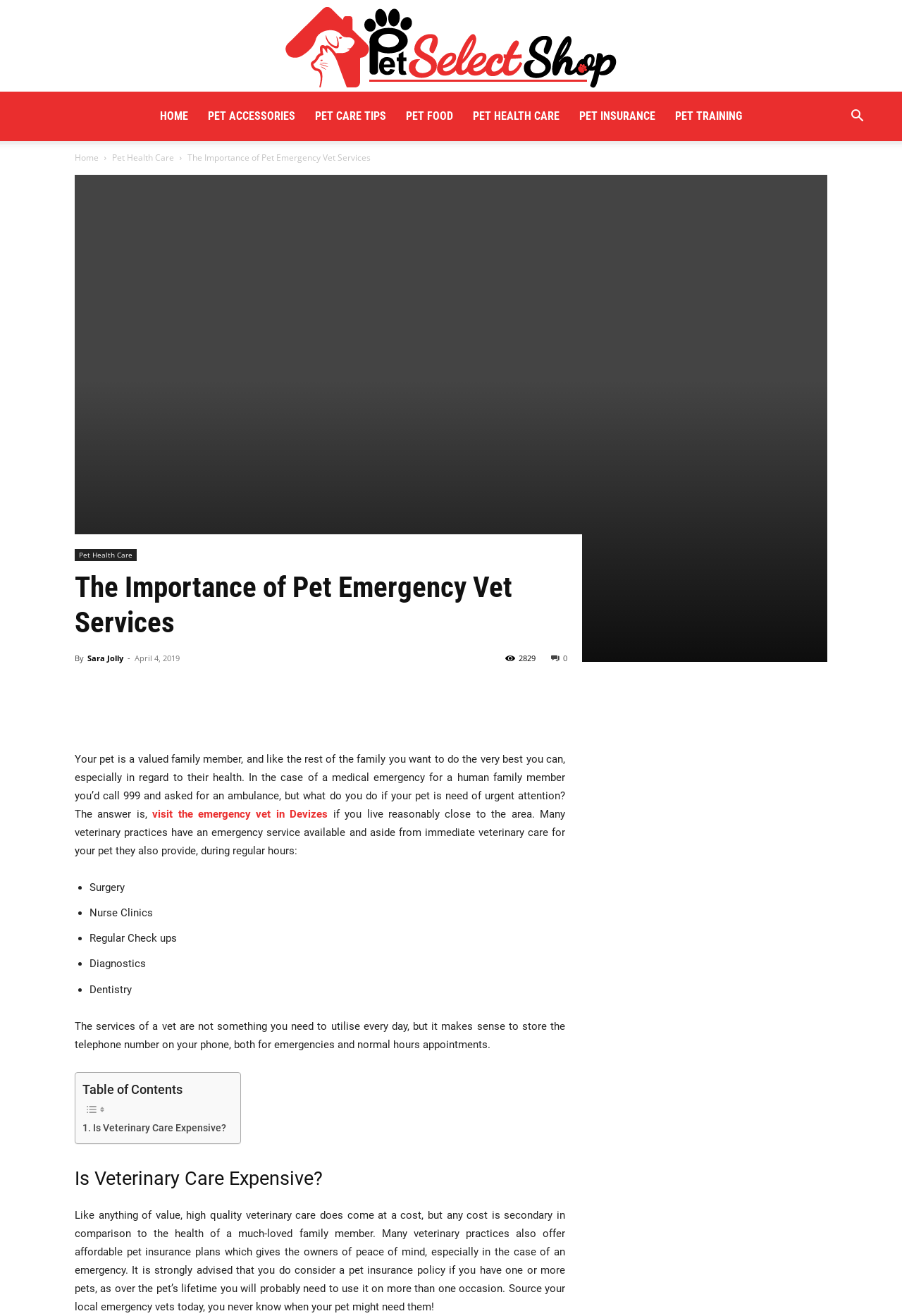Find the bounding box coordinates of the element you need to click on to perform this action: 'Search for something'. The coordinates should be represented by four float values between 0 and 1, in the format [left, top, right, bottom].

[0.931, 0.084, 0.969, 0.094]